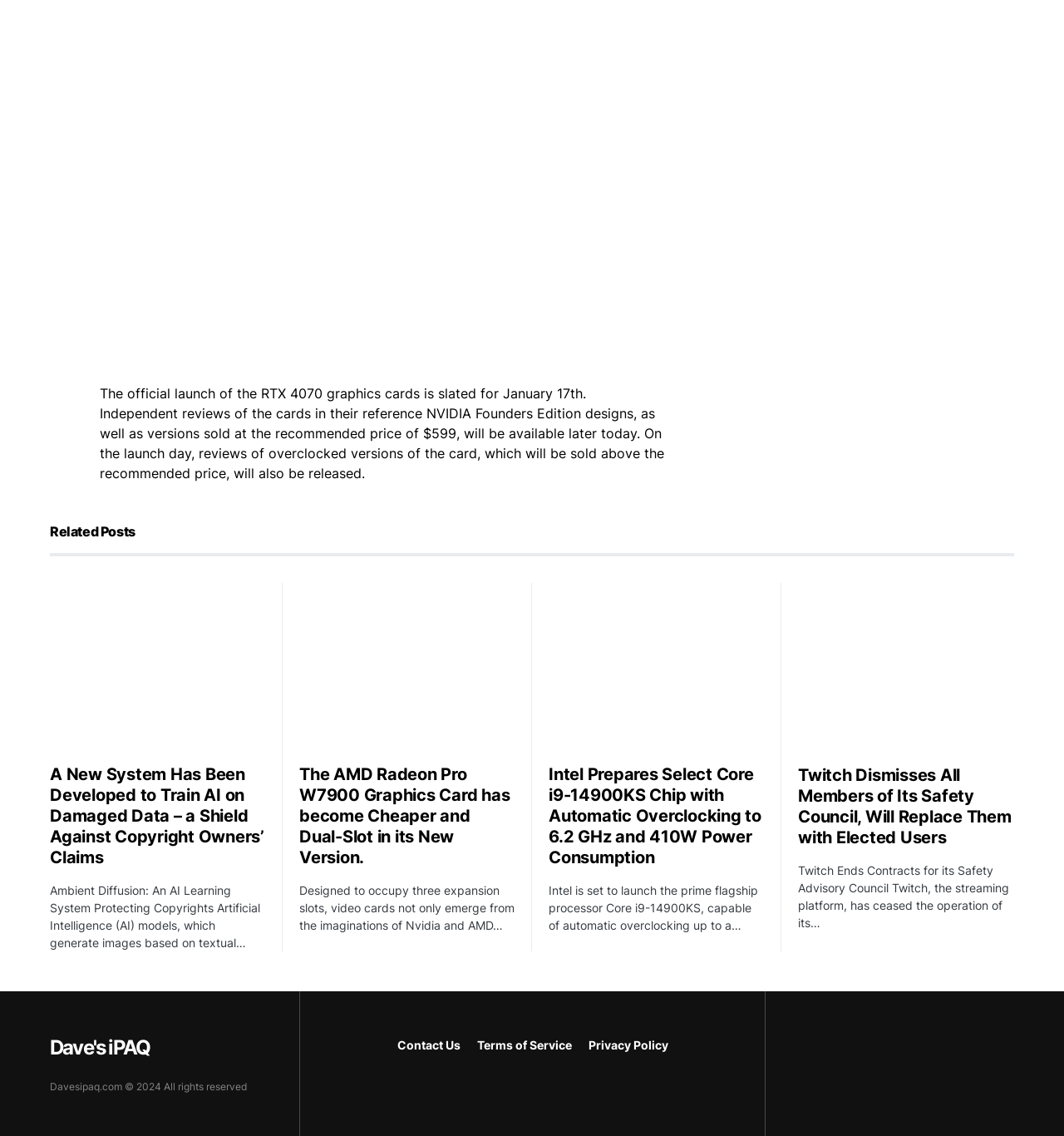Please determine the bounding box coordinates of the section I need to click to accomplish this instruction: "Contact Us".

[0.373, 0.912, 0.432, 0.927]